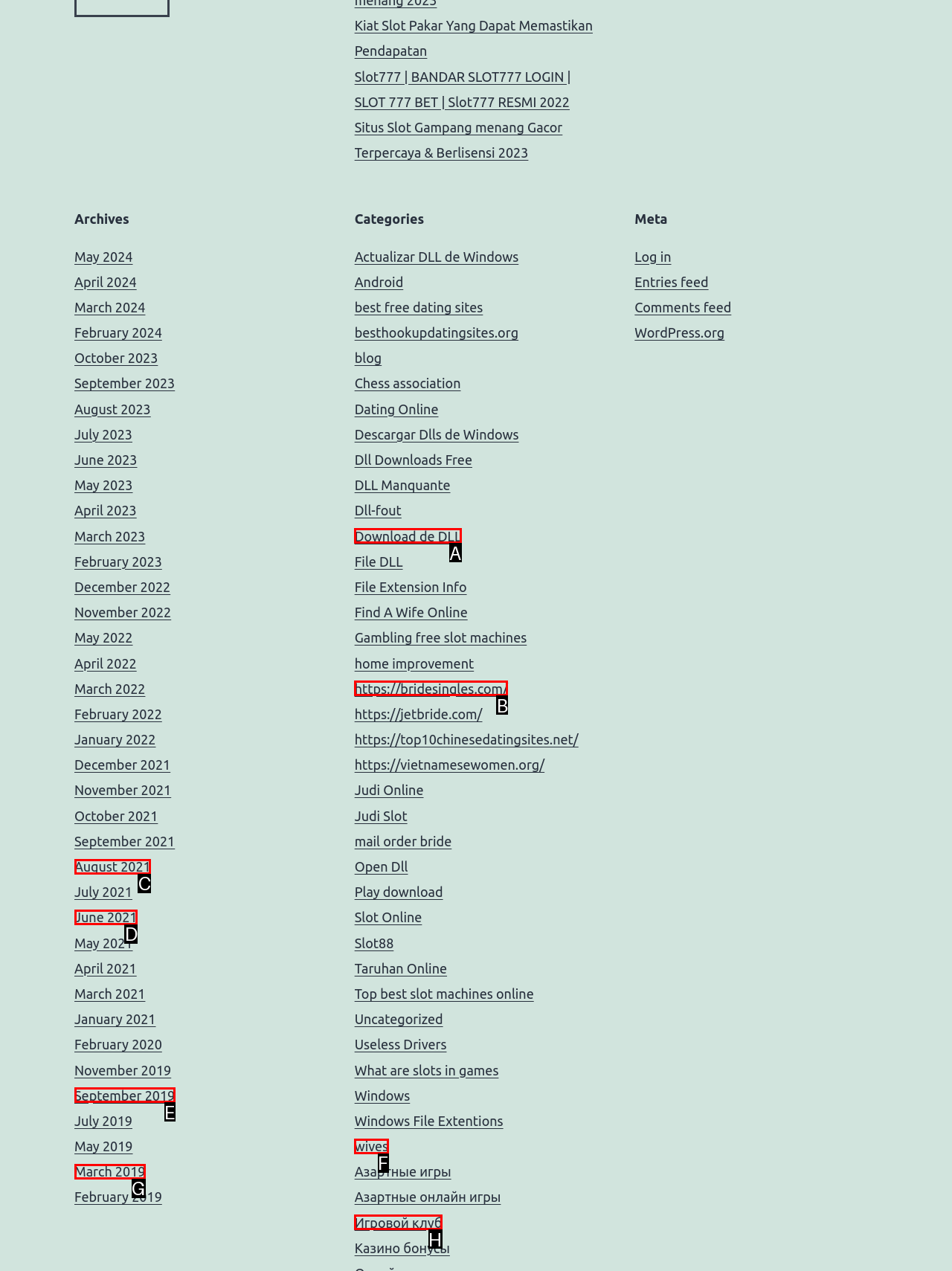Select the option that corresponds to the description: Download de DLL
Respond with the letter of the matching choice from the options provided.

A